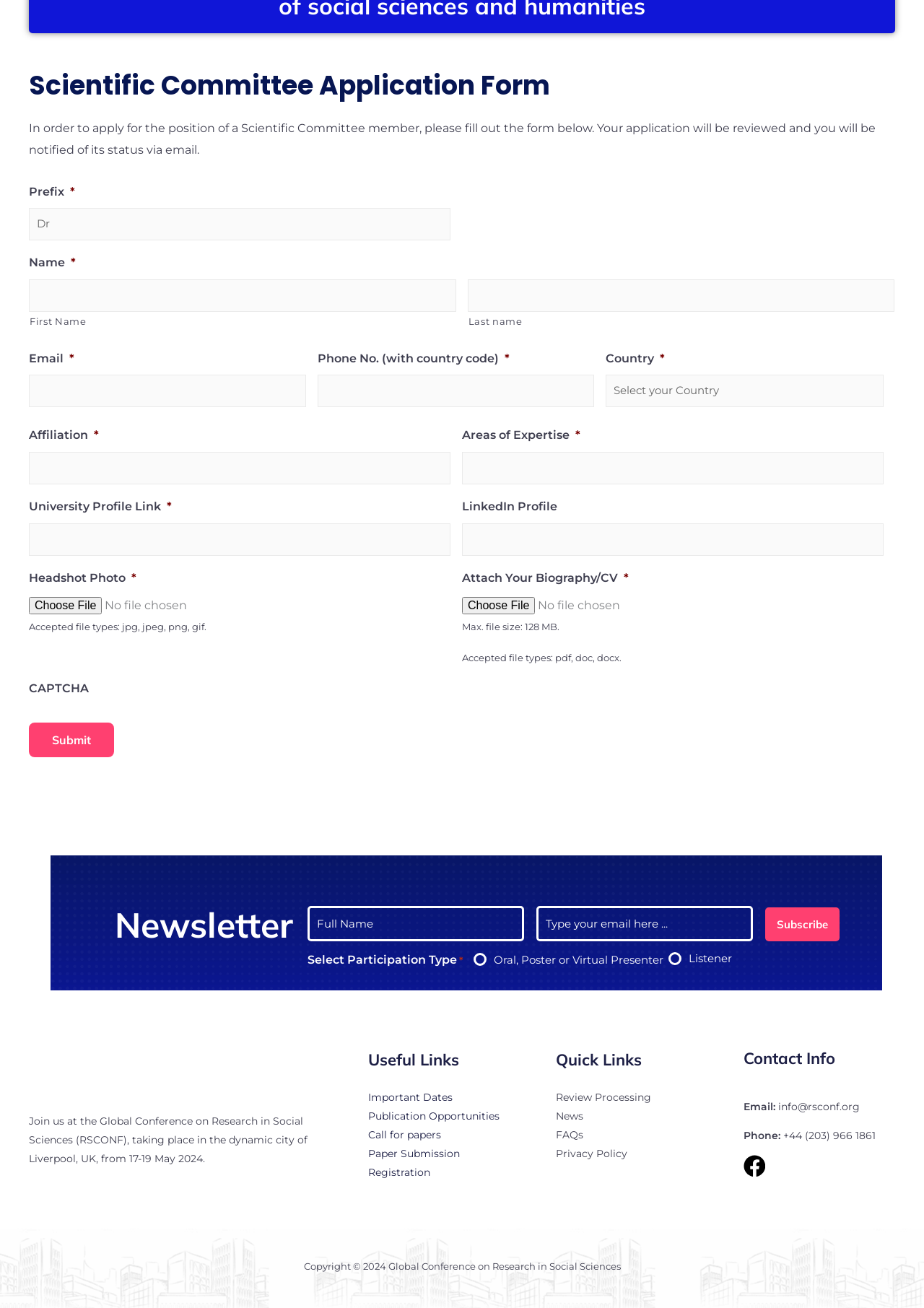What is the contact email address provided in the footer?
Please provide a full and detailed response to the question.

In the footer section, under the 'Contact Info' heading, the contact email address is listed as 'info@rsconf.org'.